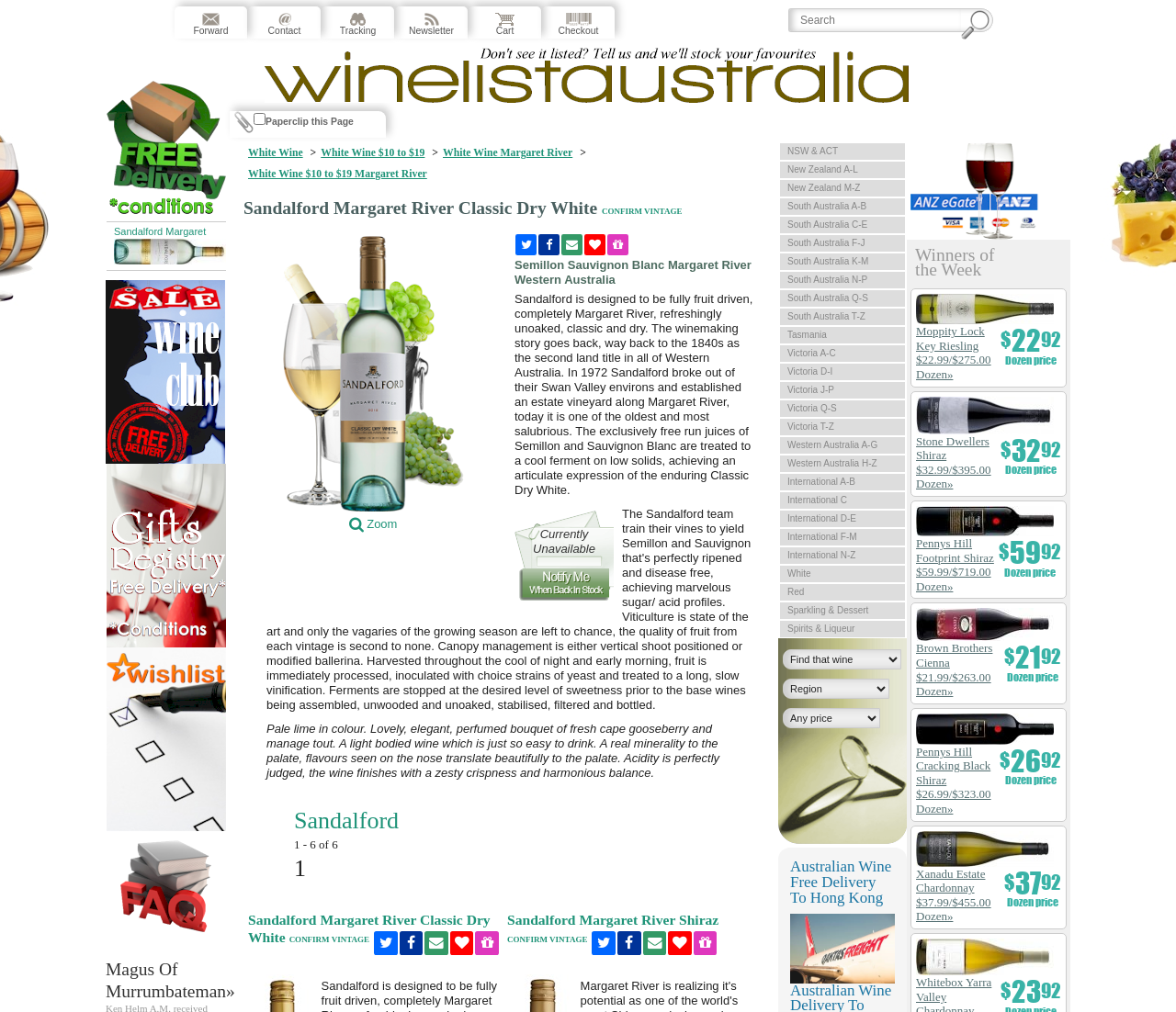Using the provided description alt="Wishlist", find the bounding box coordinates for the UI element. Provide the coordinates in (top-left x, top-left y, bottom-right x, bottom-right y) format, ensuring all values are between 0 and 1.

[0.091, 0.723, 0.192, 0.736]